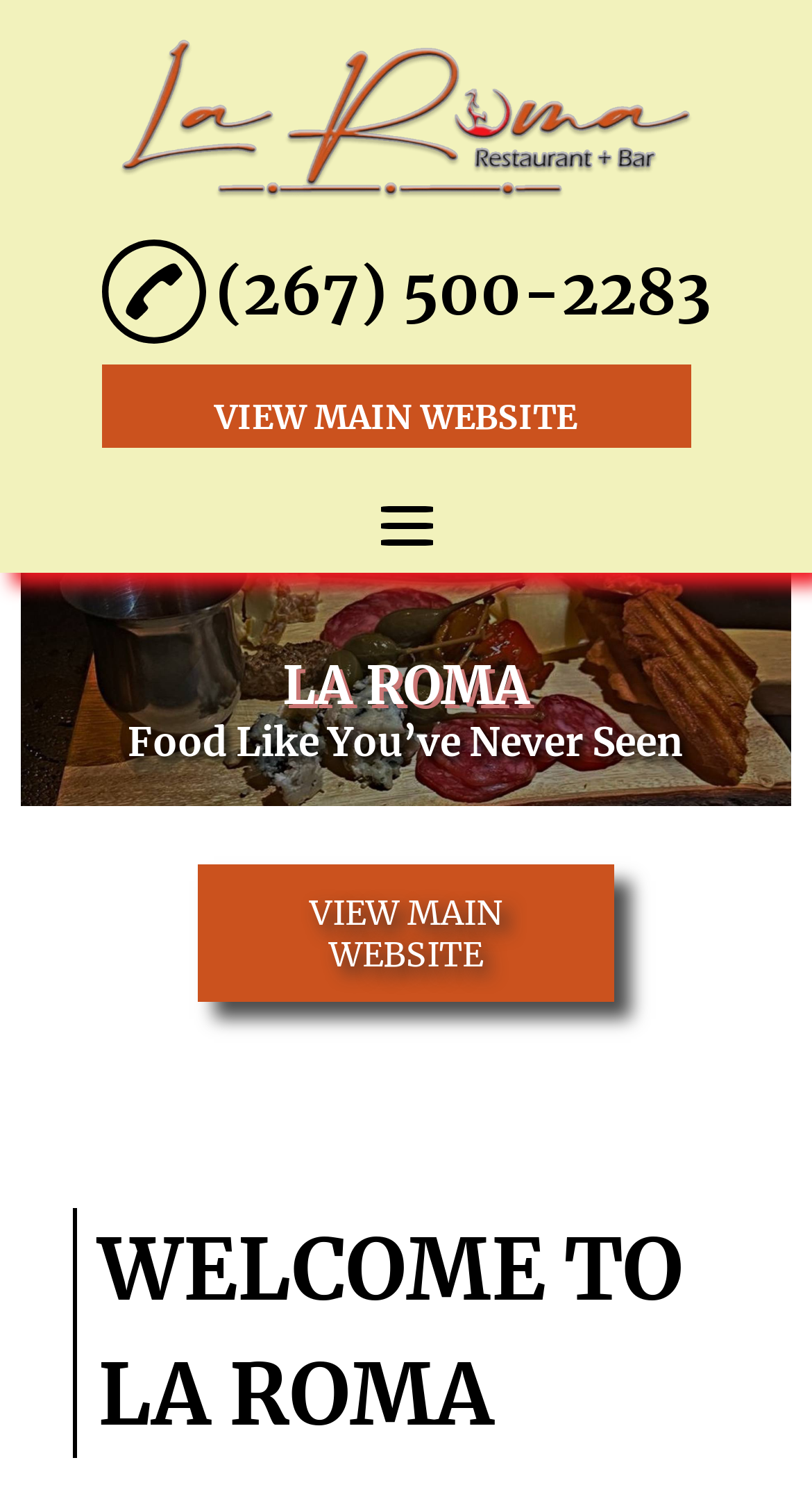Identify the bounding box coordinates of the clickable region necessary to fulfill the following instruction: "view main website". The bounding box coordinates should be four float numbers between 0 and 1, i.e., [left, top, right, bottom].

[0.238, 0.251, 0.736, 0.307]